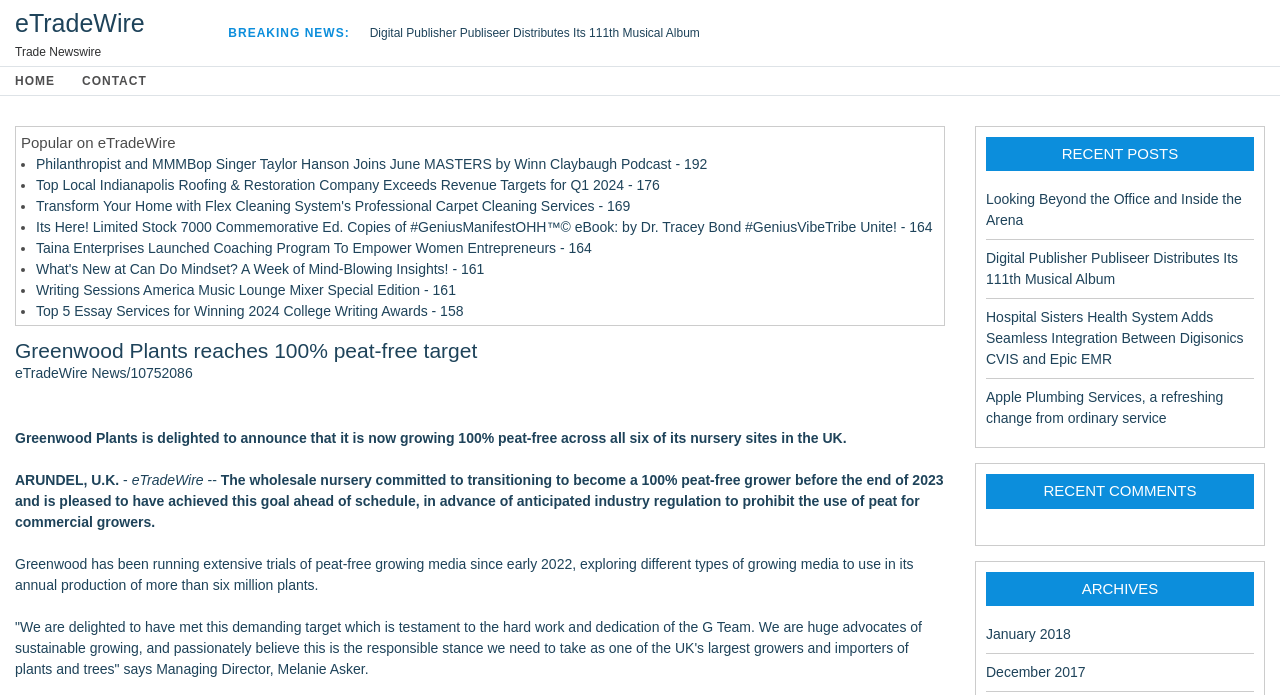Please determine the bounding box coordinates for the element that should be clicked to follow these instructions: "Check 'ARCHIVES'".

[0.77, 0.822, 0.98, 0.872]